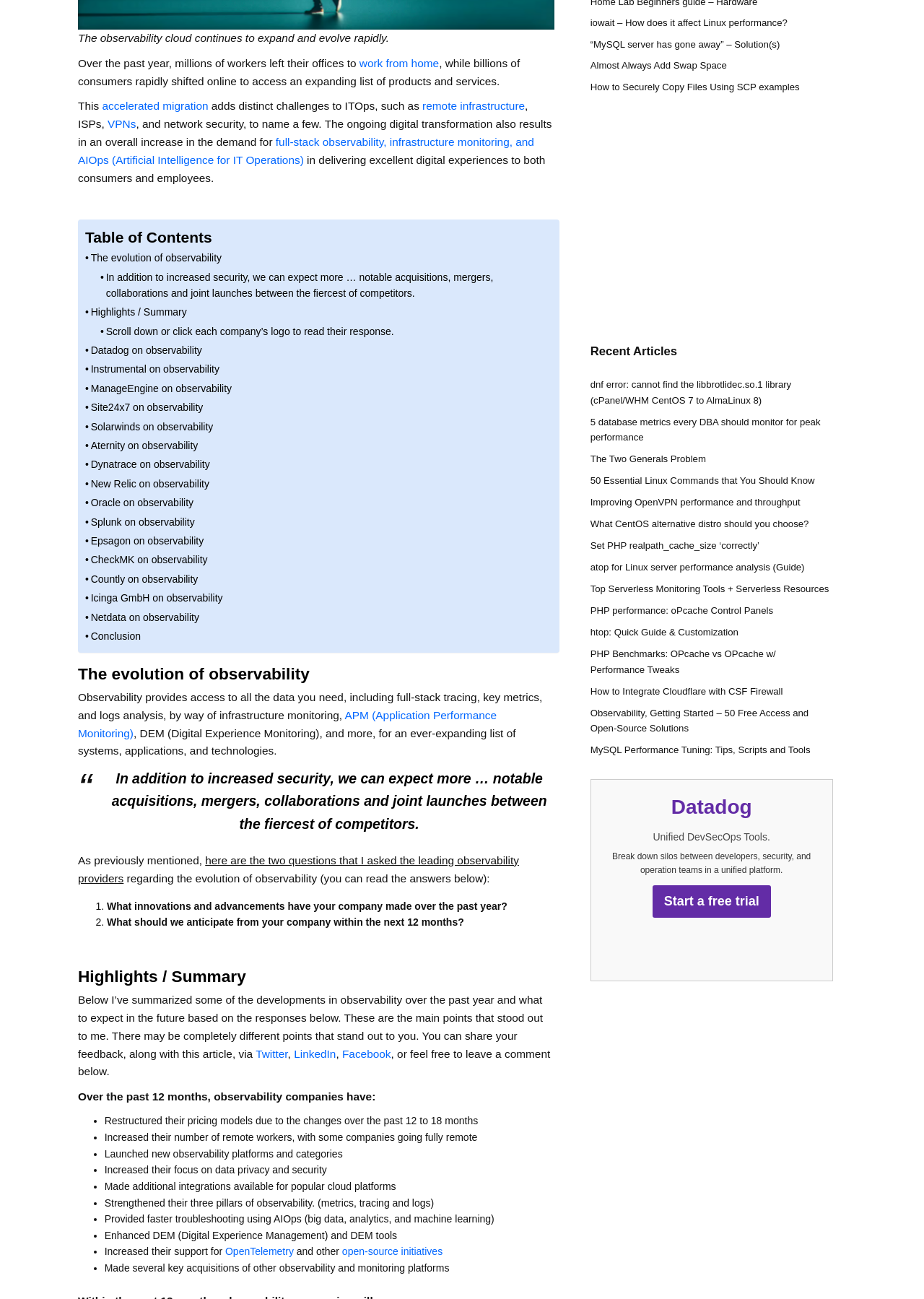Calculate the bounding box coordinates for the UI element based on the following description: "open-source initiatives". Ensure the coordinates are four float numbers between 0 and 1, i.e., [left, top, right, bottom].

[0.37, 0.959, 0.479, 0.968]